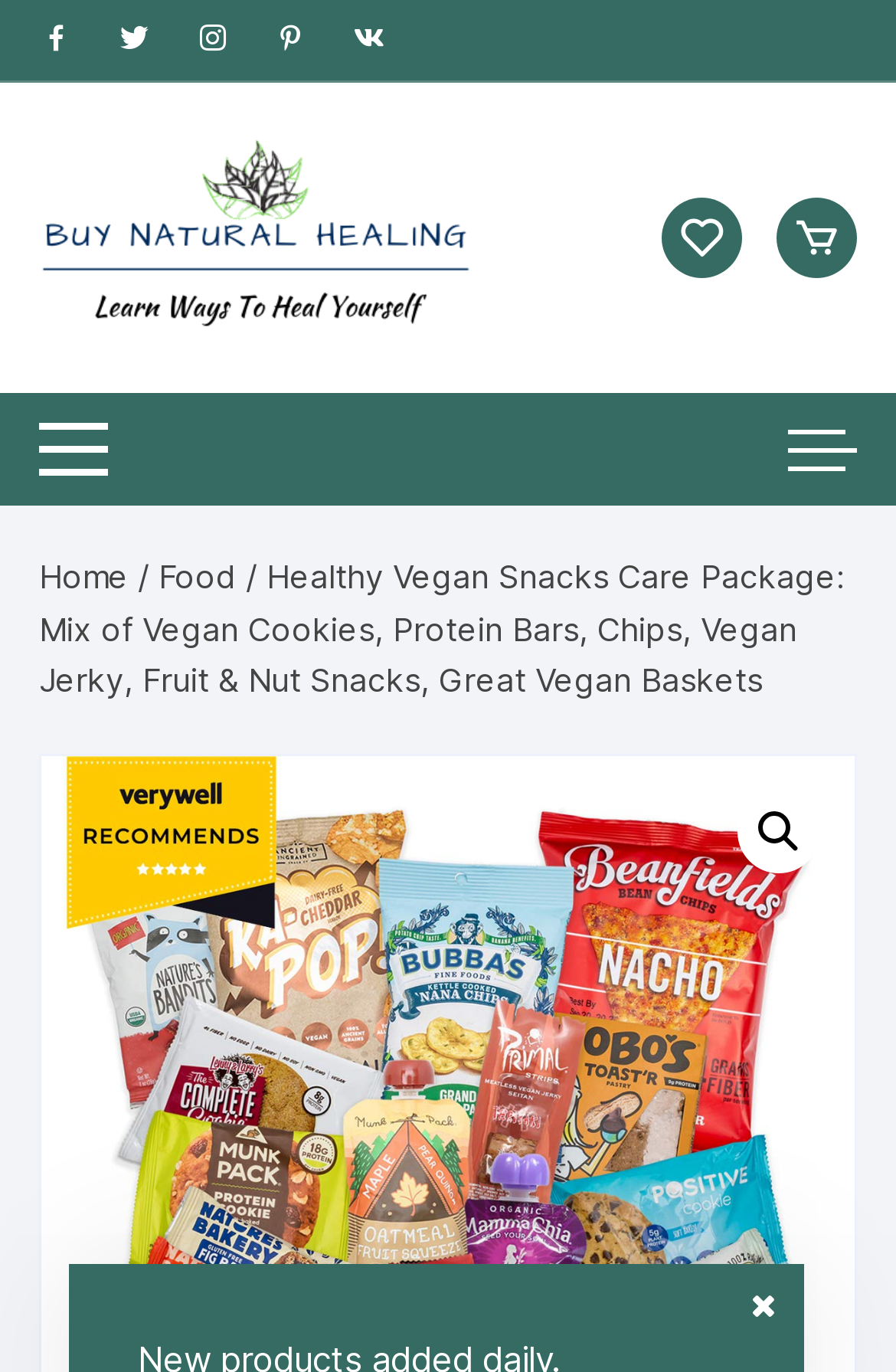Determine the main heading of the webpage and generate its text.

Healthy Vegan Snacks Care Package: Mix of Vegan Cookies, Protein Bars, Chips, Vegan Jerky, Fruit & Nut Snacks, Great Vegan Baskets